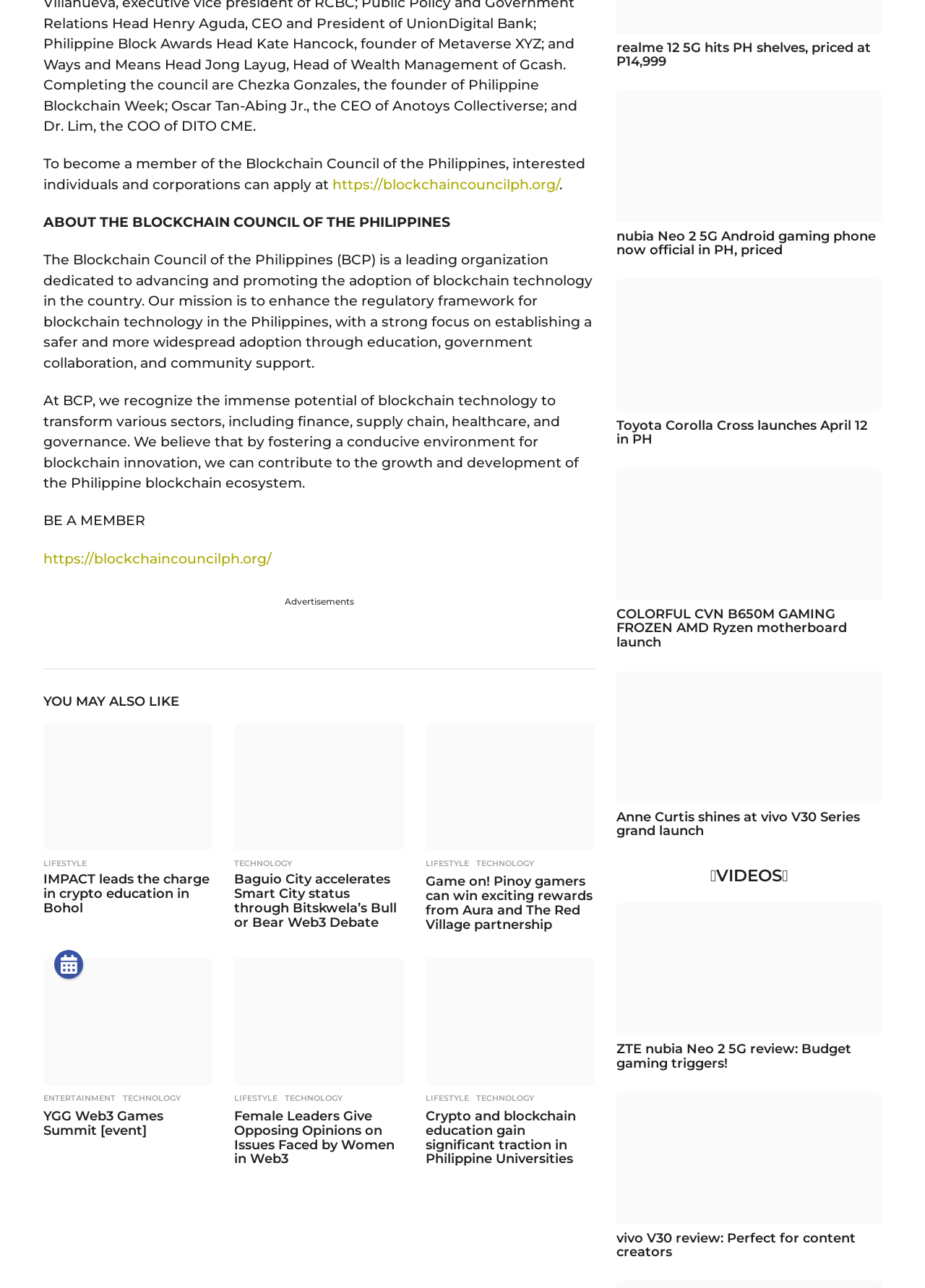Please specify the bounding box coordinates of the element that should be clicked to execute the given instruction: 'Log in'. Ensure the coordinates are four float numbers between 0 and 1, expressed as [left, top, right, bottom].

None